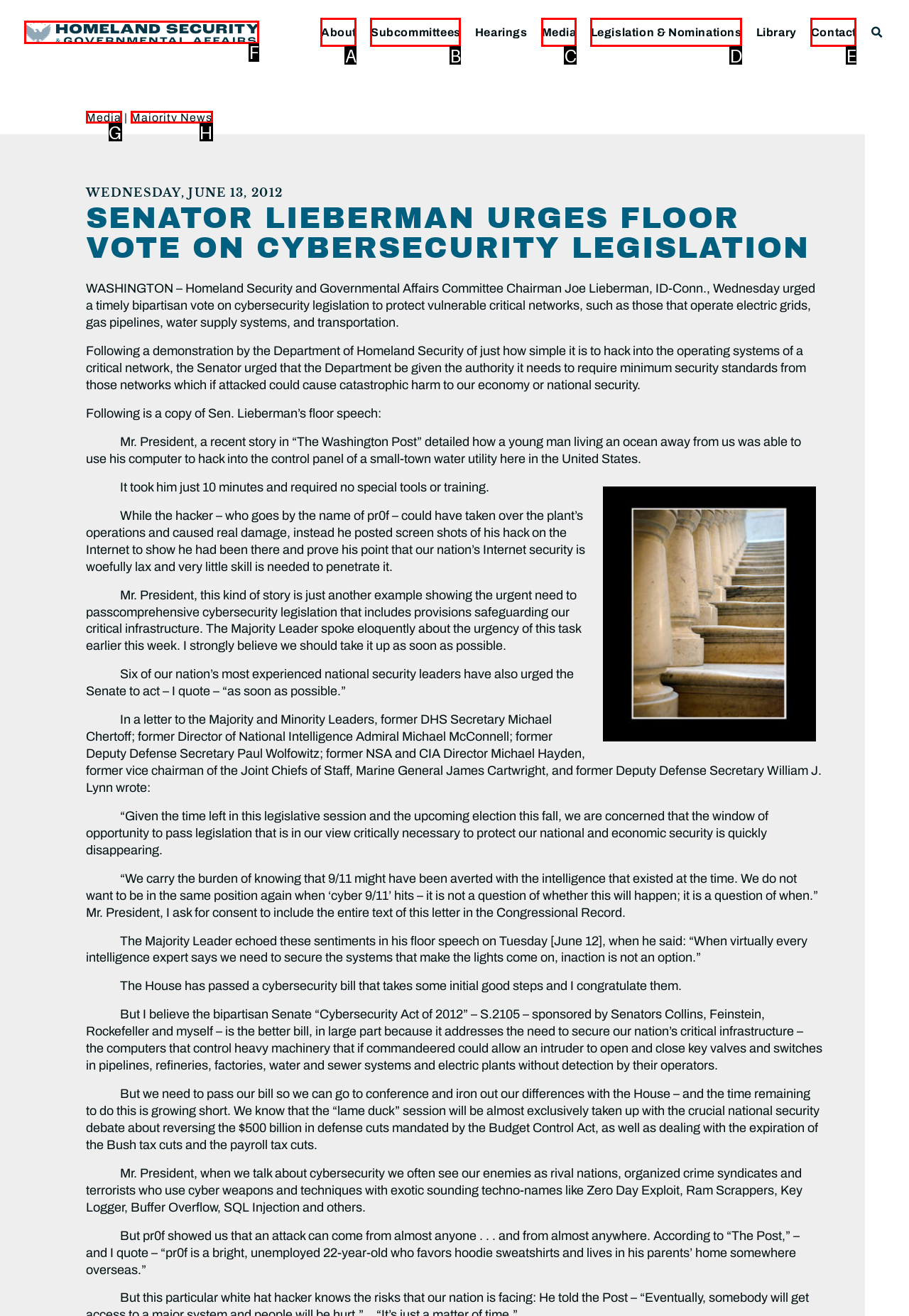Select the appropriate HTML element to click for the following task: Click Homeland Security & Governmental Affairs logo
Answer with the letter of the selected option from the given choices directly.

F